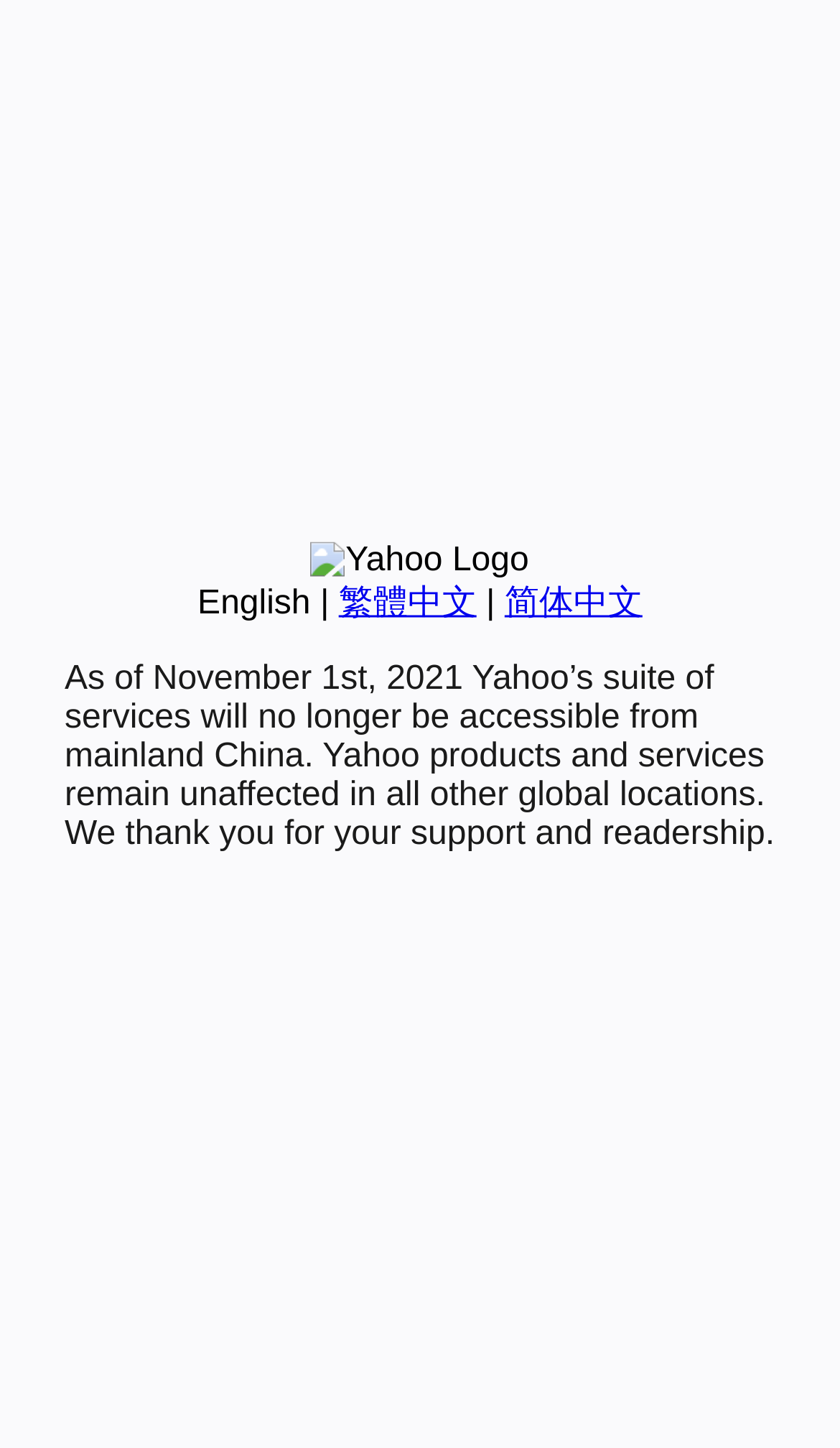Locate the UI element described by 简体中文 and provide its bounding box coordinates. Use the format (top-left x, top-left y, bottom-right x, bottom-right y) with all values as floating point numbers between 0 and 1.

[0.601, 0.404, 0.765, 0.429]